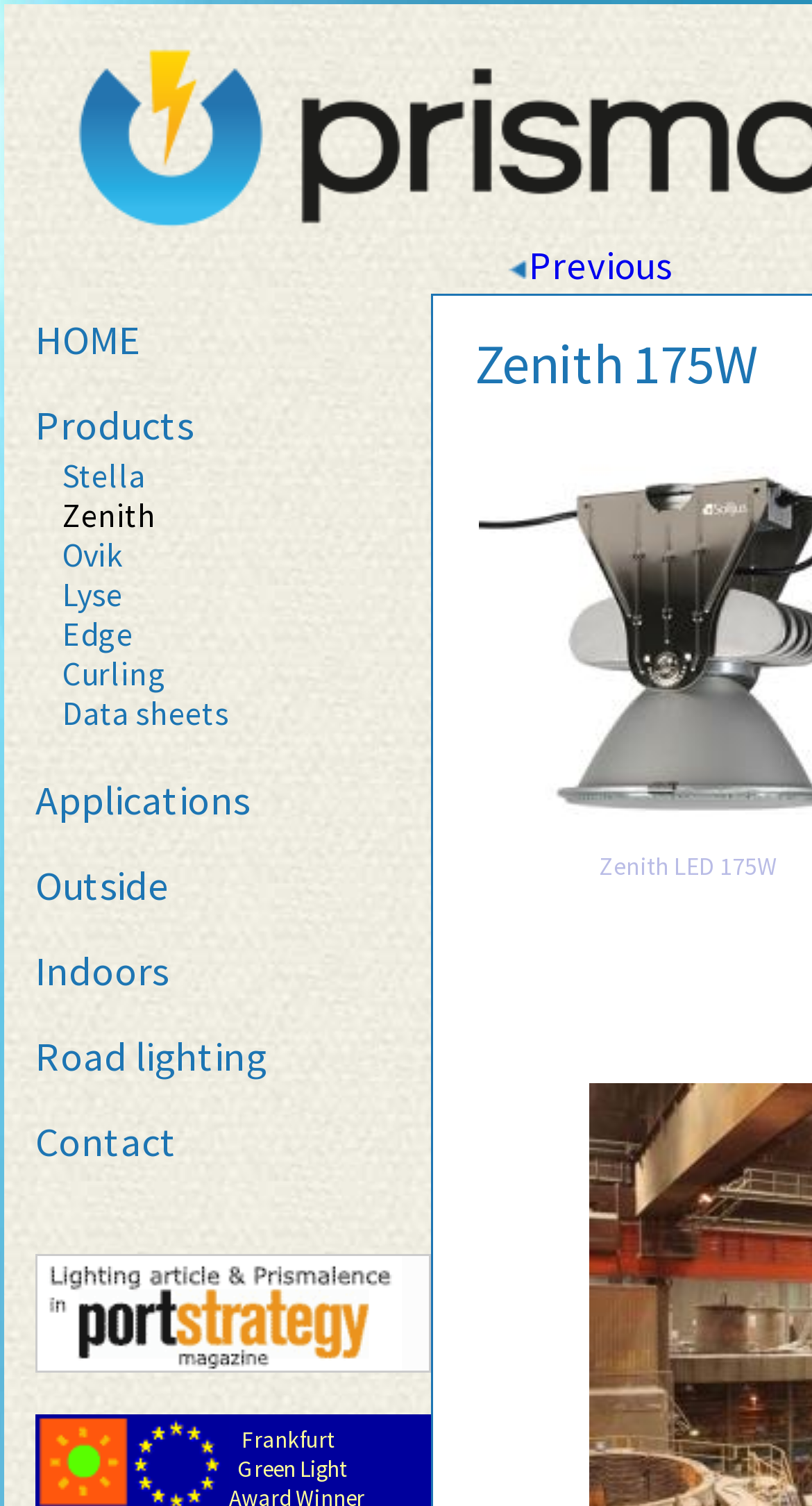How many columns are present in the table?
Using the image as a reference, give a one-word or short phrase answer.

1